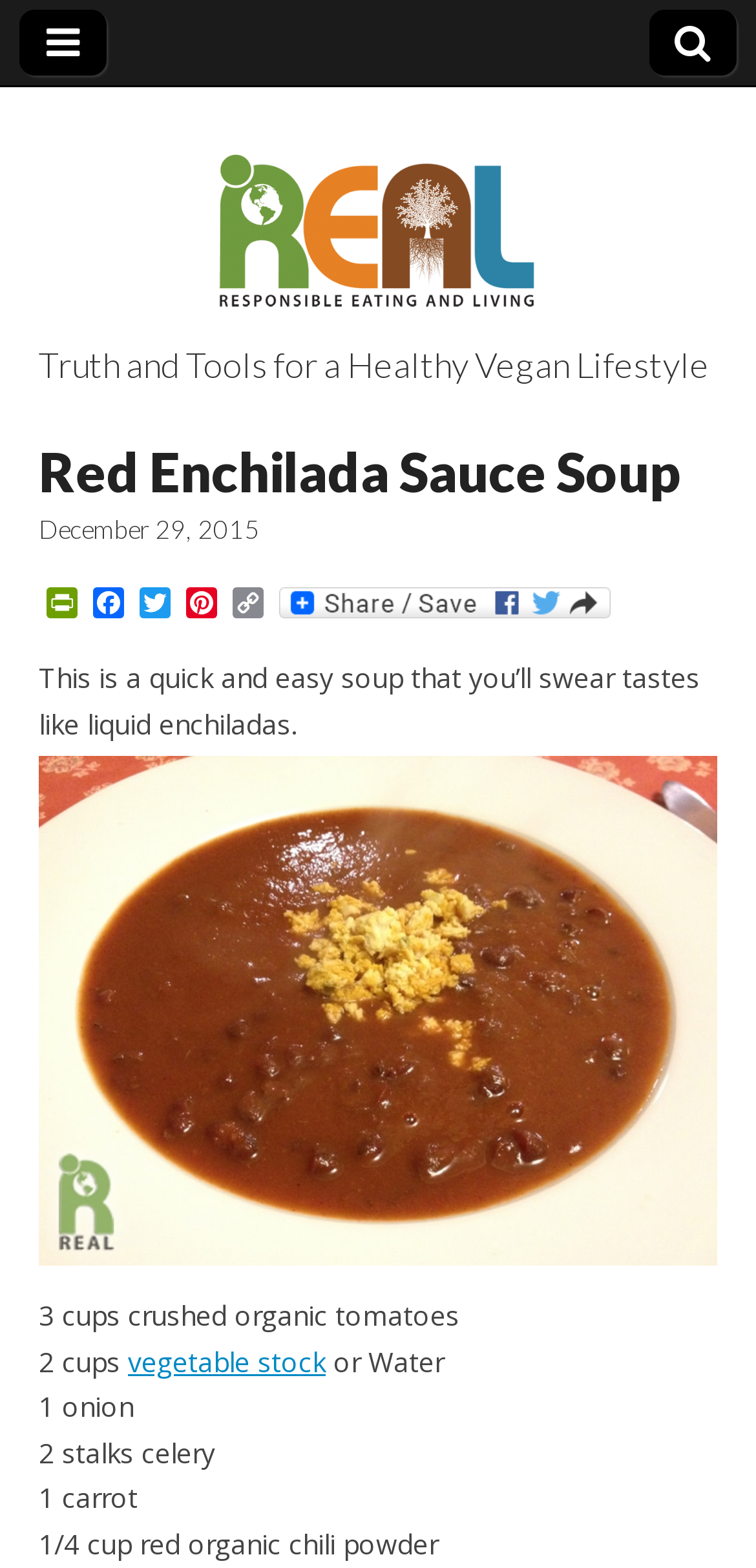Locate the primary heading on the webpage and return its text.

Red Enchilada Sauce Soup